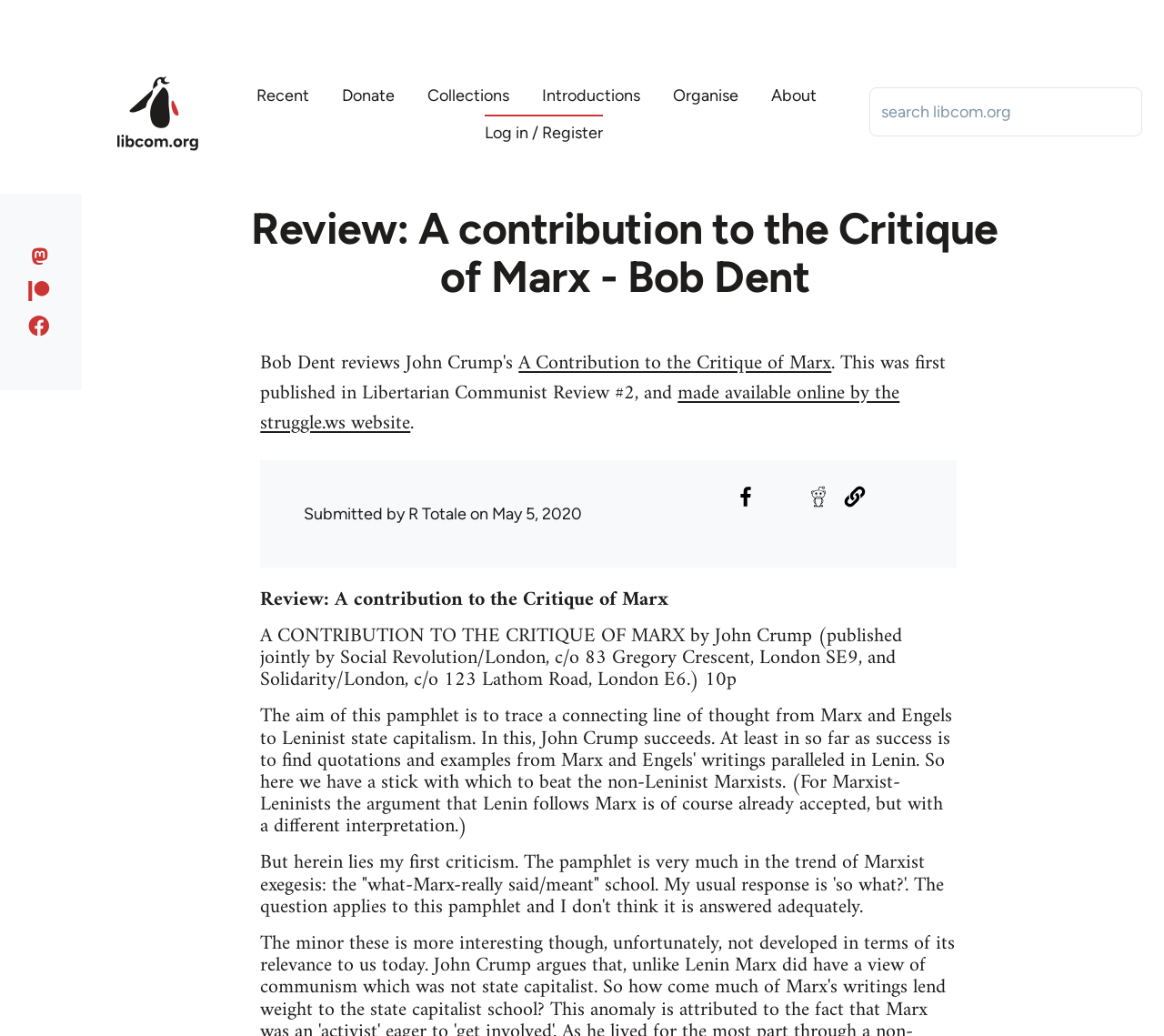What is the name of the author of the review?
Using the image provided, answer with just one word or phrase.

Bob Dent